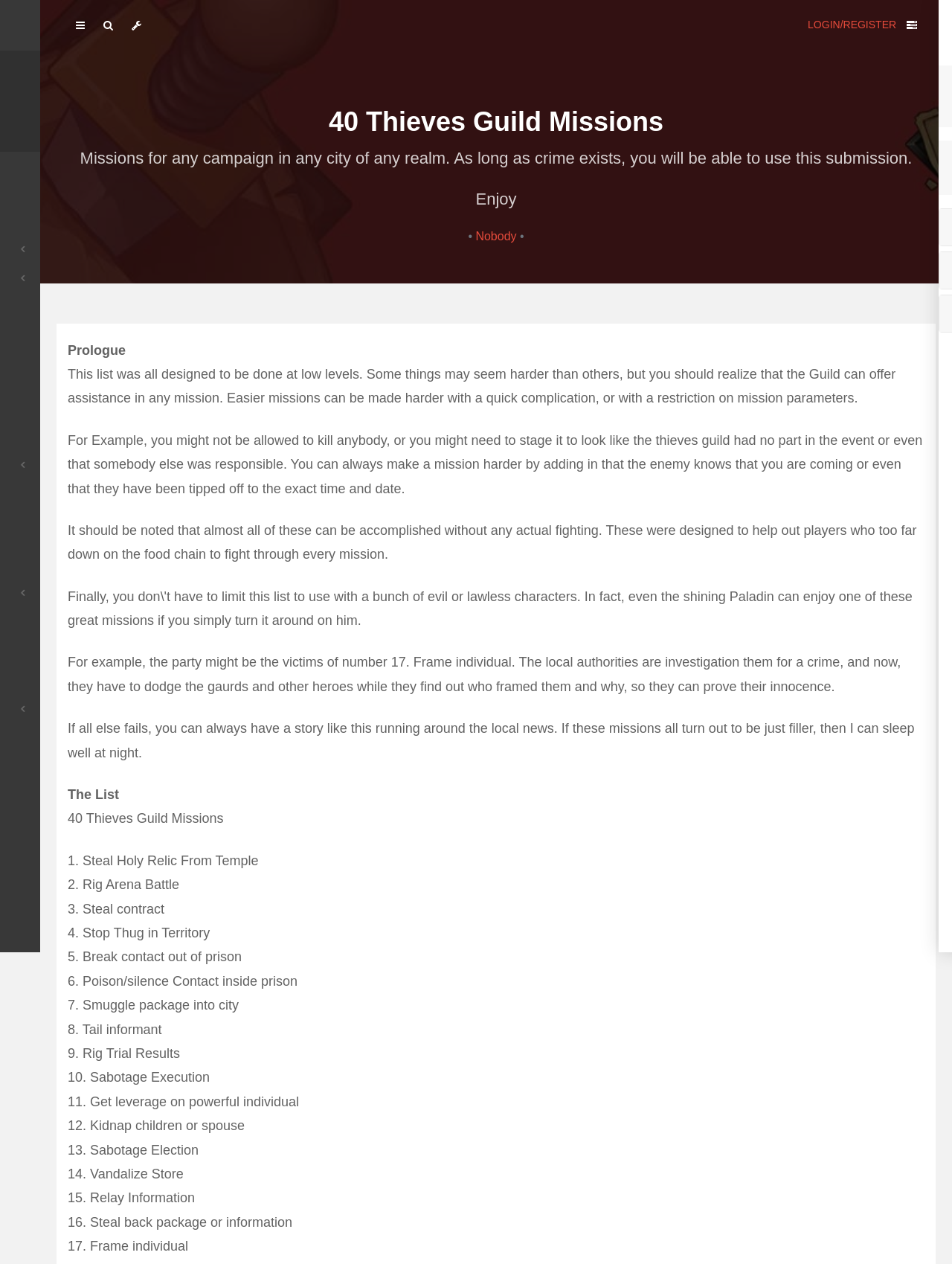Refer to the element description Hall of Honour and identify the corresponding bounding box in the screenshot. Format the coordinates as (top-left x, top-left y, bottom-right x, bottom-right y) with values in the range of 0 to 1.

[0.031, 0.243, 0.18, 0.262]